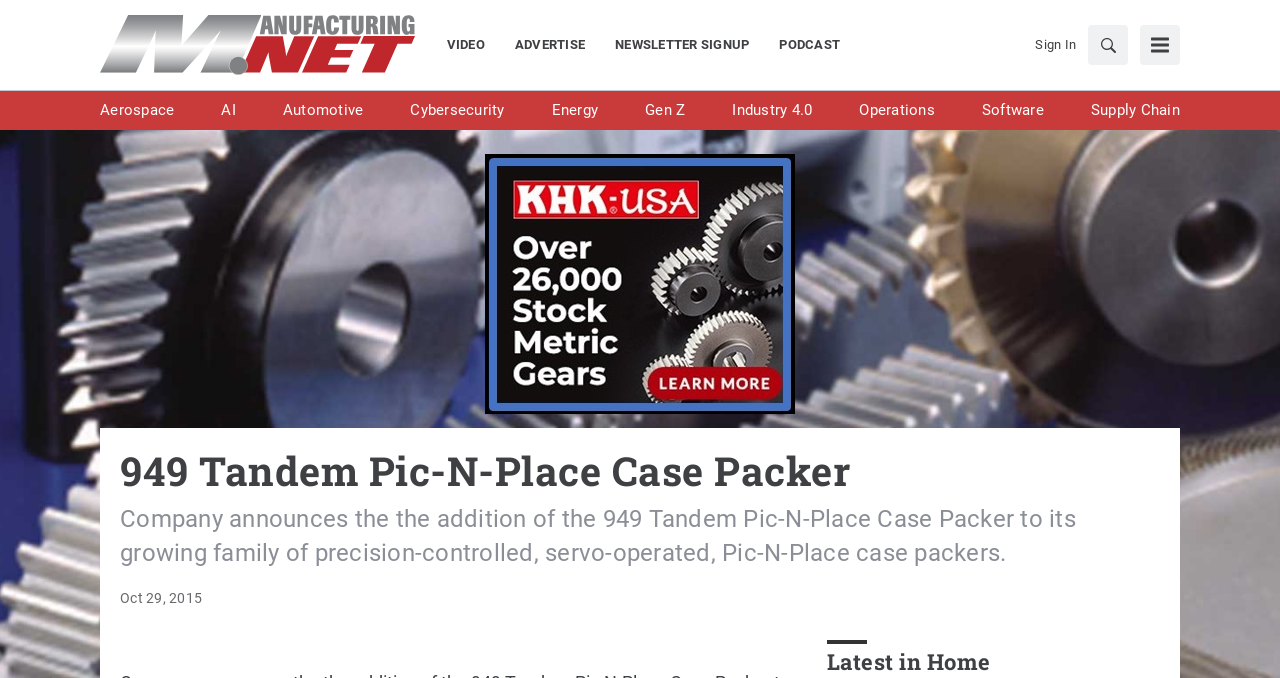Please identify the bounding box coordinates of where to click in order to follow the instruction: "Get more information about the 949 Tandem Pic-N-Place Case Packer".

[0.078, 0.191, 0.922, 0.645]